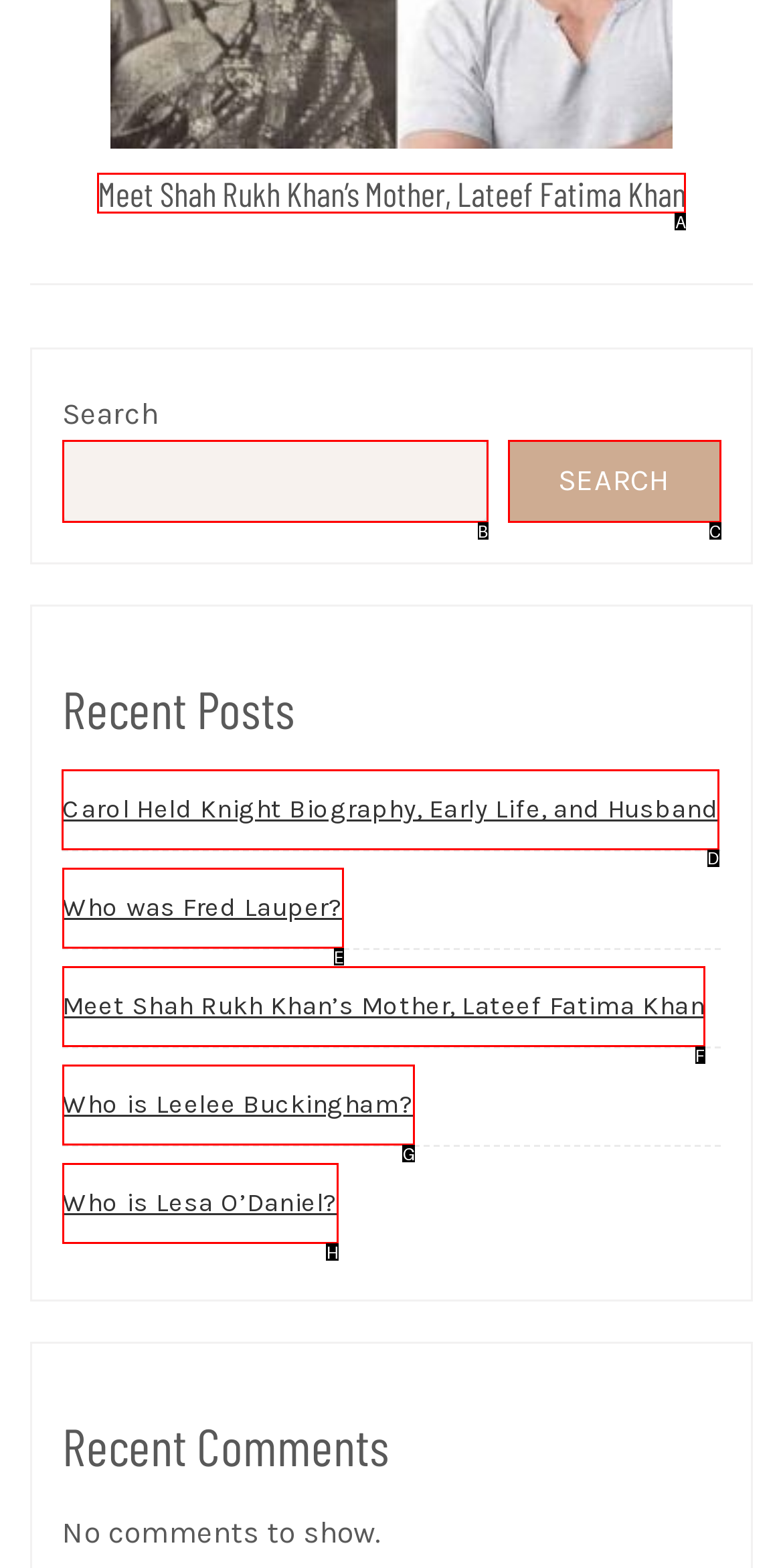Identify the HTML element to click to execute this task: Read about Carol Held Knight Respond with the letter corresponding to the proper option.

D